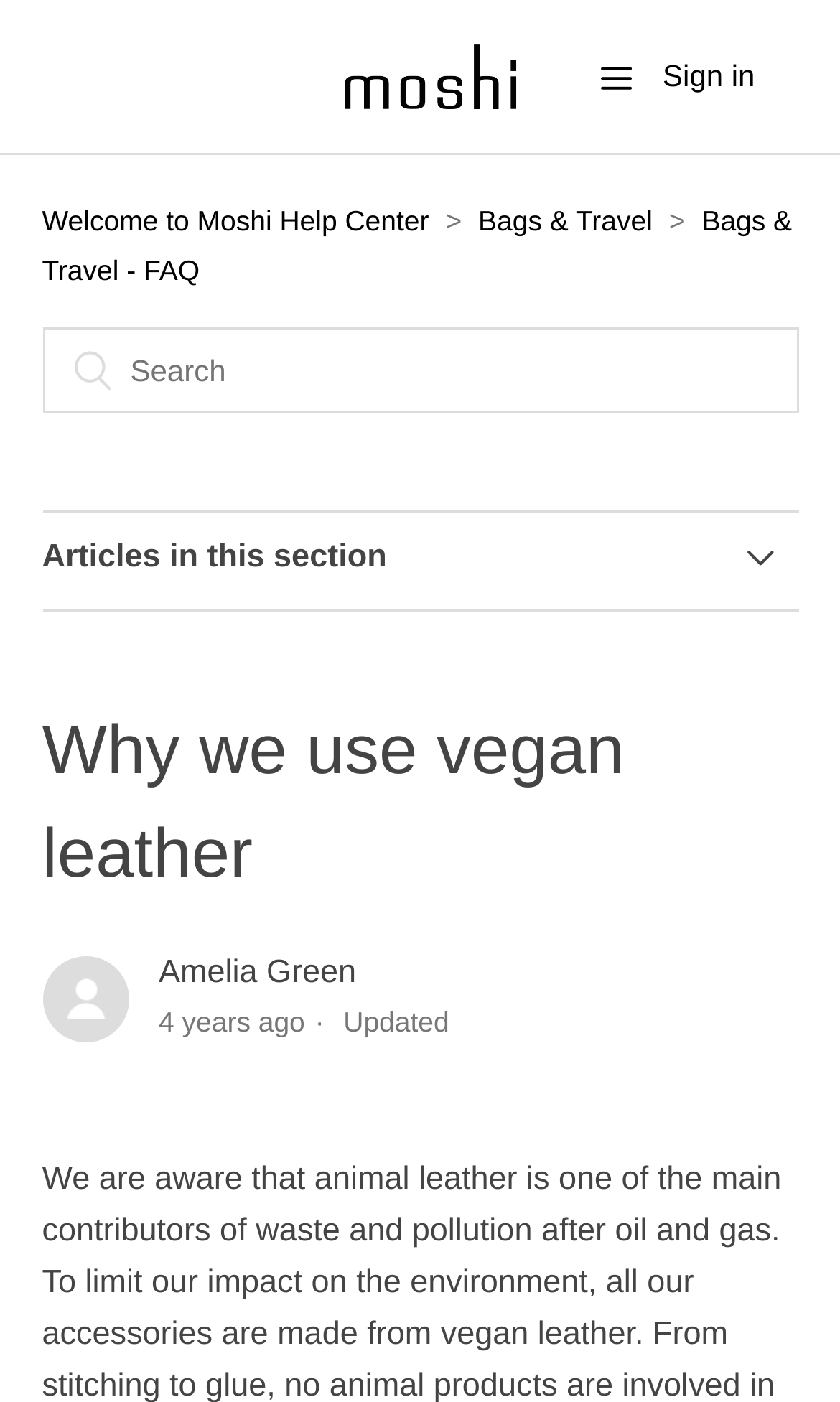Use a single word or phrase to answer the question: What is the name of the author of the article 'Why we use vegan leather'?

Amelia Green